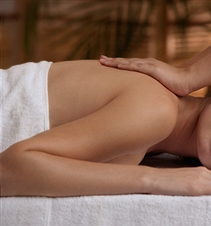Answer this question using a single word or a brief phrase:
What is the name of the therapy center?

Floating Cloud Therapies